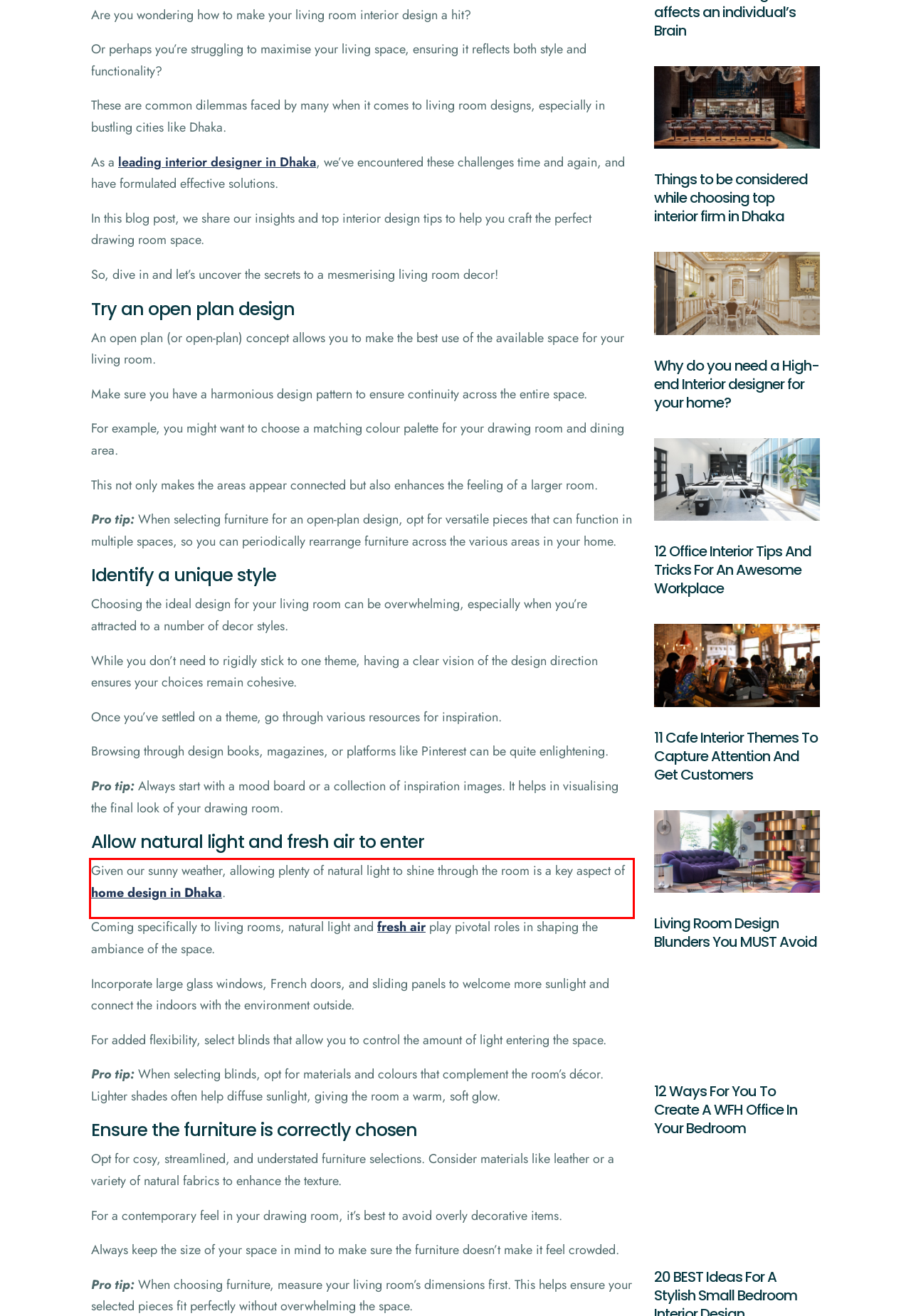You are given a webpage screenshot with a red bounding box around a UI element. Extract and generate the text inside this red bounding box.

Given our sunny weather, allowing plenty of natural light to shine through the room is a key aspect of home design in Dhaka.